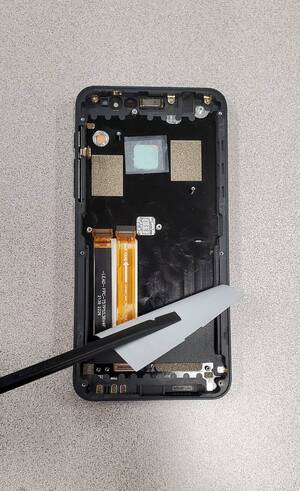What is the device being repaired?
From the image, provide a succinct answer in one word or a short phrase.

Librem 5